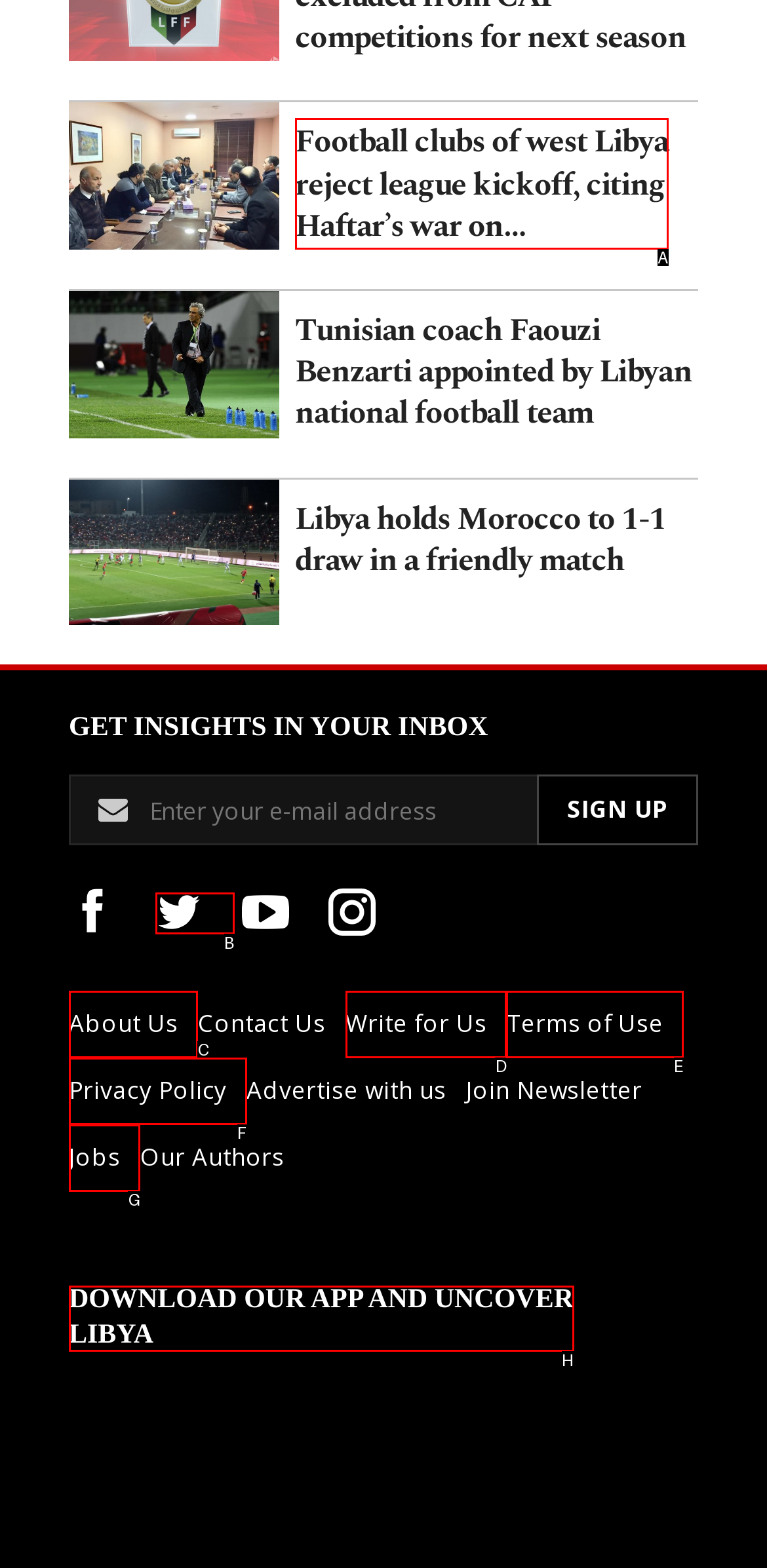Which HTML element should be clicked to fulfill the following task: Download the app?
Reply with the letter of the appropriate option from the choices given.

H